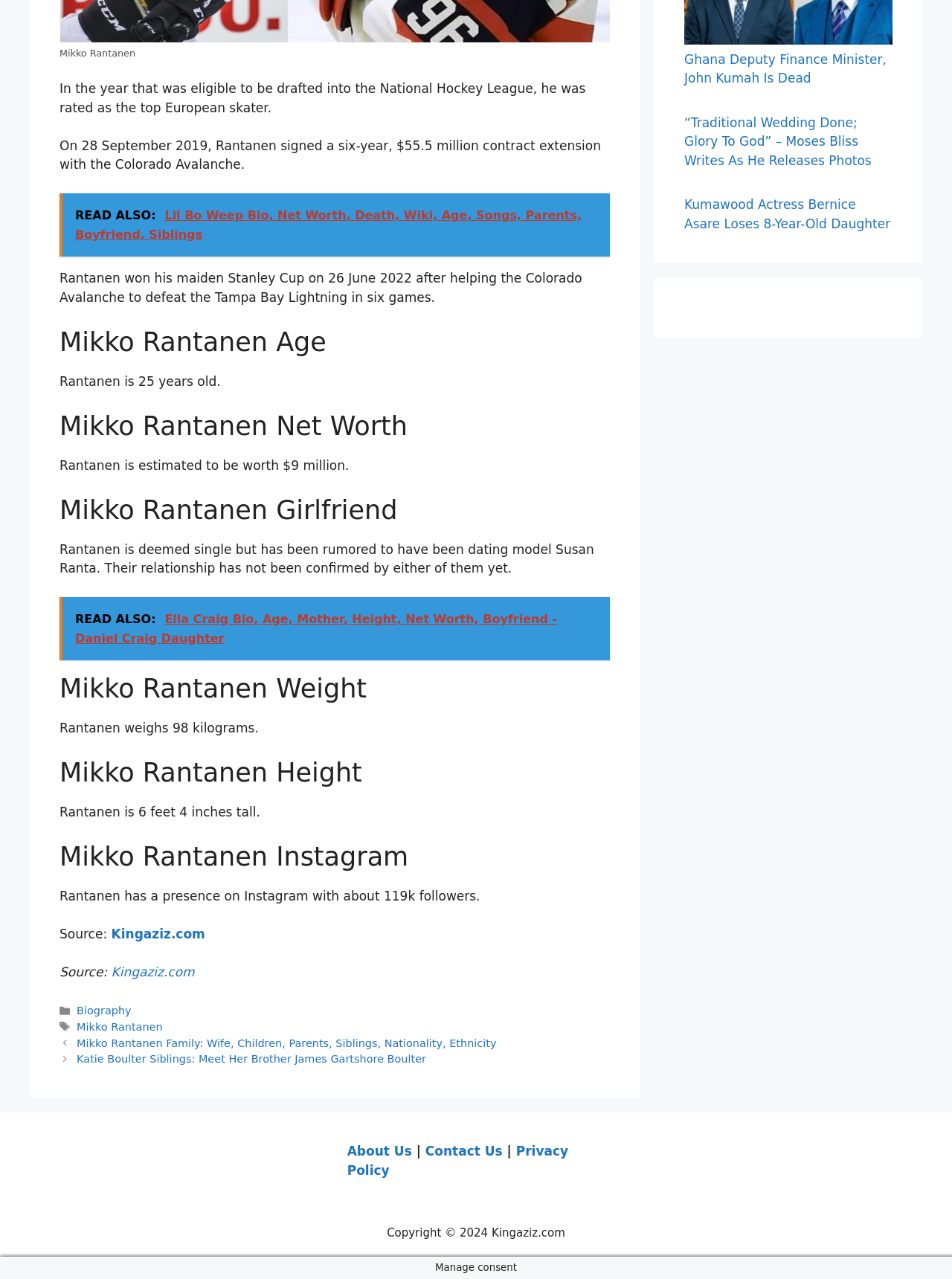Can you identify the bounding box coordinates of the clickable region needed to carry out this instruction: 'Read about Mikko Rantanen's biography'? The coordinates should be four float numbers within the range of 0 to 1, stated as [left, top, right, bottom].

[0.062, 0.037, 0.142, 0.046]